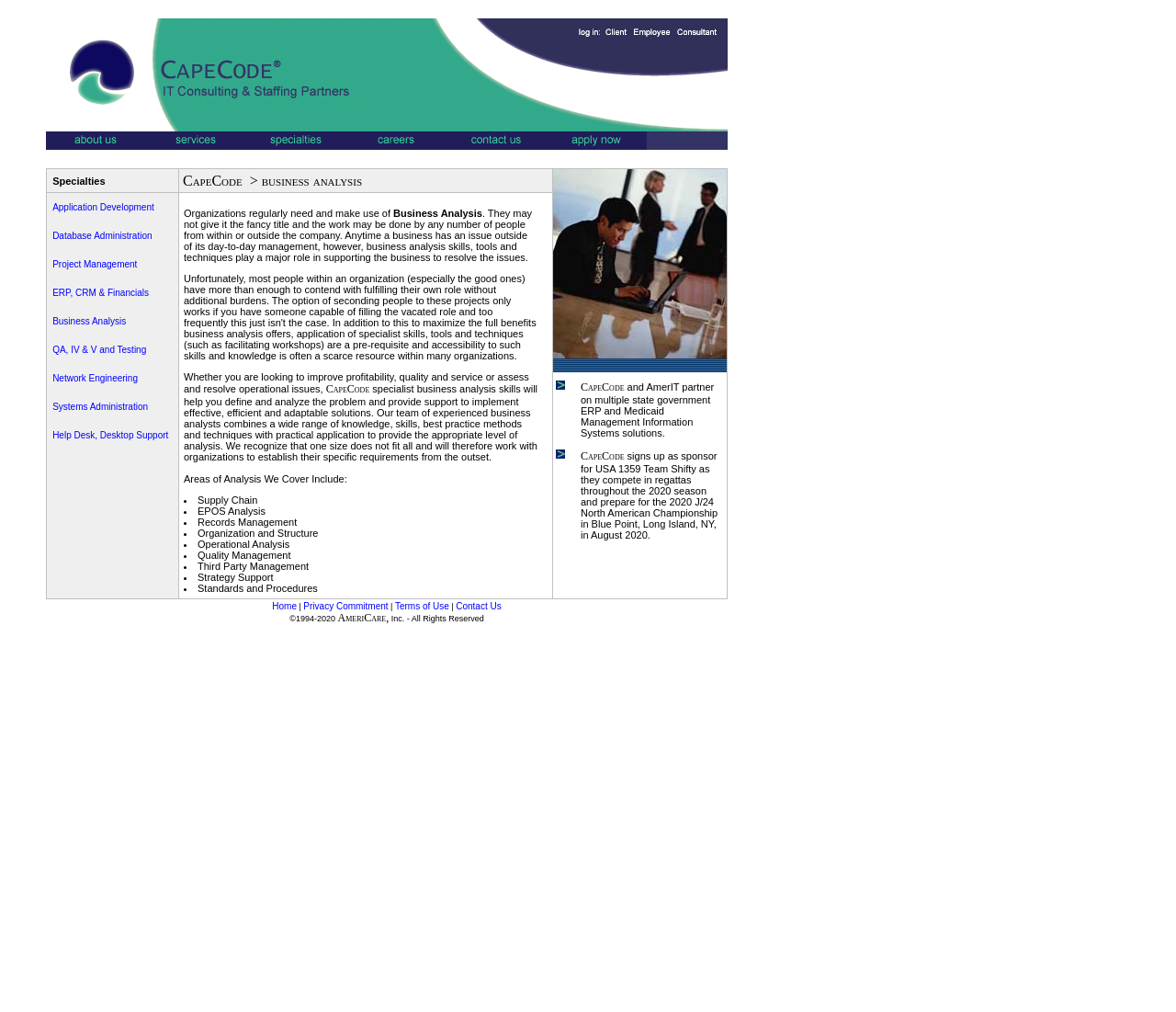Pinpoint the bounding box coordinates of the element that must be clicked to accomplish the following instruction: "read the article". The coordinates should be in the format of four float numbers between 0 and 1, i.e., [left, top, right, bottom].

None